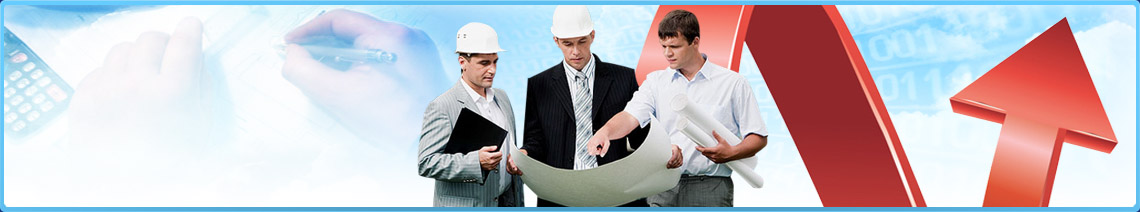Describe thoroughly the contents of the image.

The image showcases a professional setting where three men are engaged in a discussion. The individuals are analyzing blueprints spread out in front of them, indicating a collaborative effort on a project. Two of the men are dressed formally, with one wearing a suit and the other in business attire complemented by a hard hat, suggesting roles in management or engineering. The third person, also in business attire, appears to be presenting information from the blueprints. In the background, subtle elements suggest a technical or analytical theme, highlighted by numbers and graphs that hint at data-driven decision-making. The overall composition conveys teamwork, professionalism, and a focus on project development, likely related to the peanut shell pelletizing plant discussed in the accompanying text on the webpage.